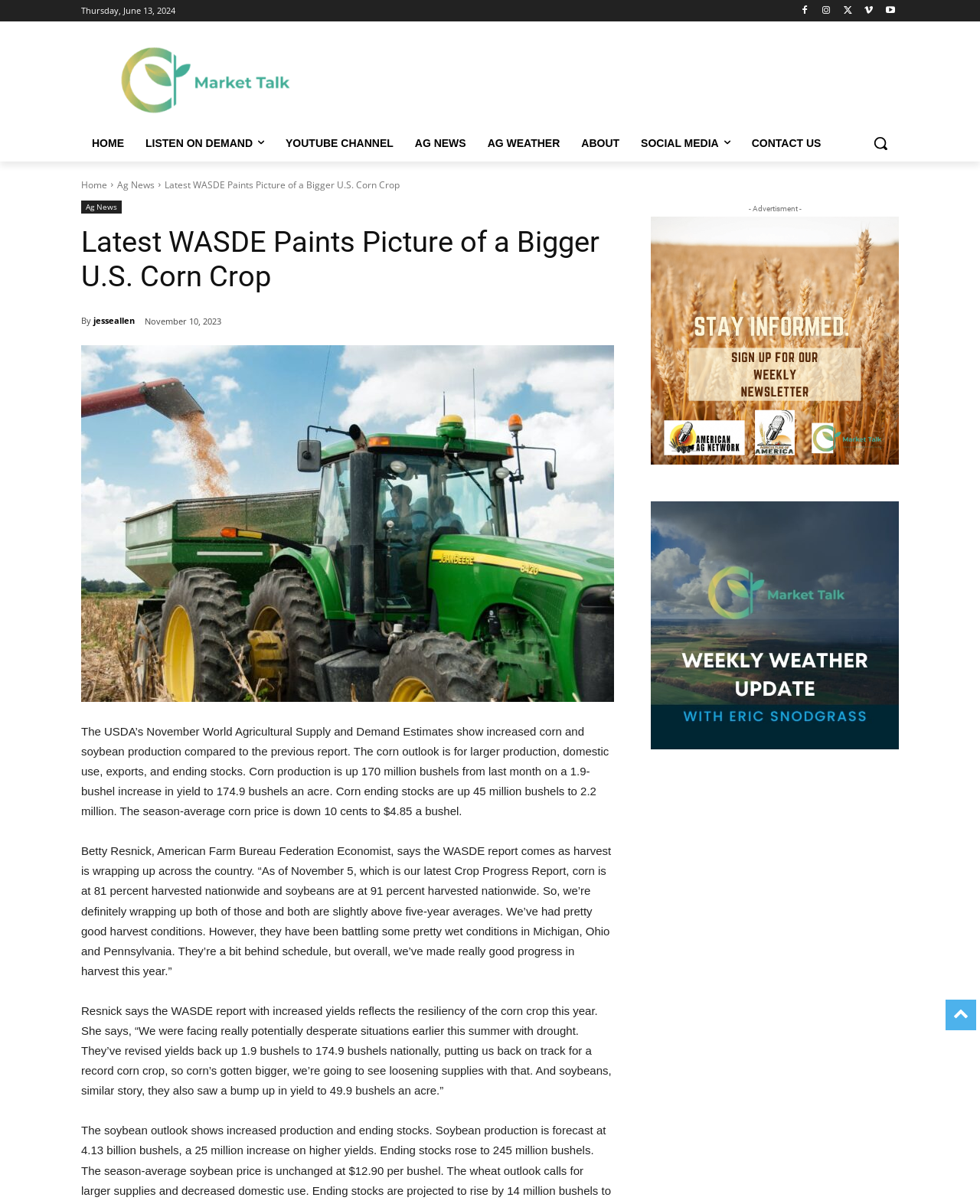Who is the economist quoted in the article?
Look at the image and construct a detailed response to the question.

I found the name of the economist by looking at the link element that contains the text 'Betty Resnick, American Farm Bureau Federation Economist'.